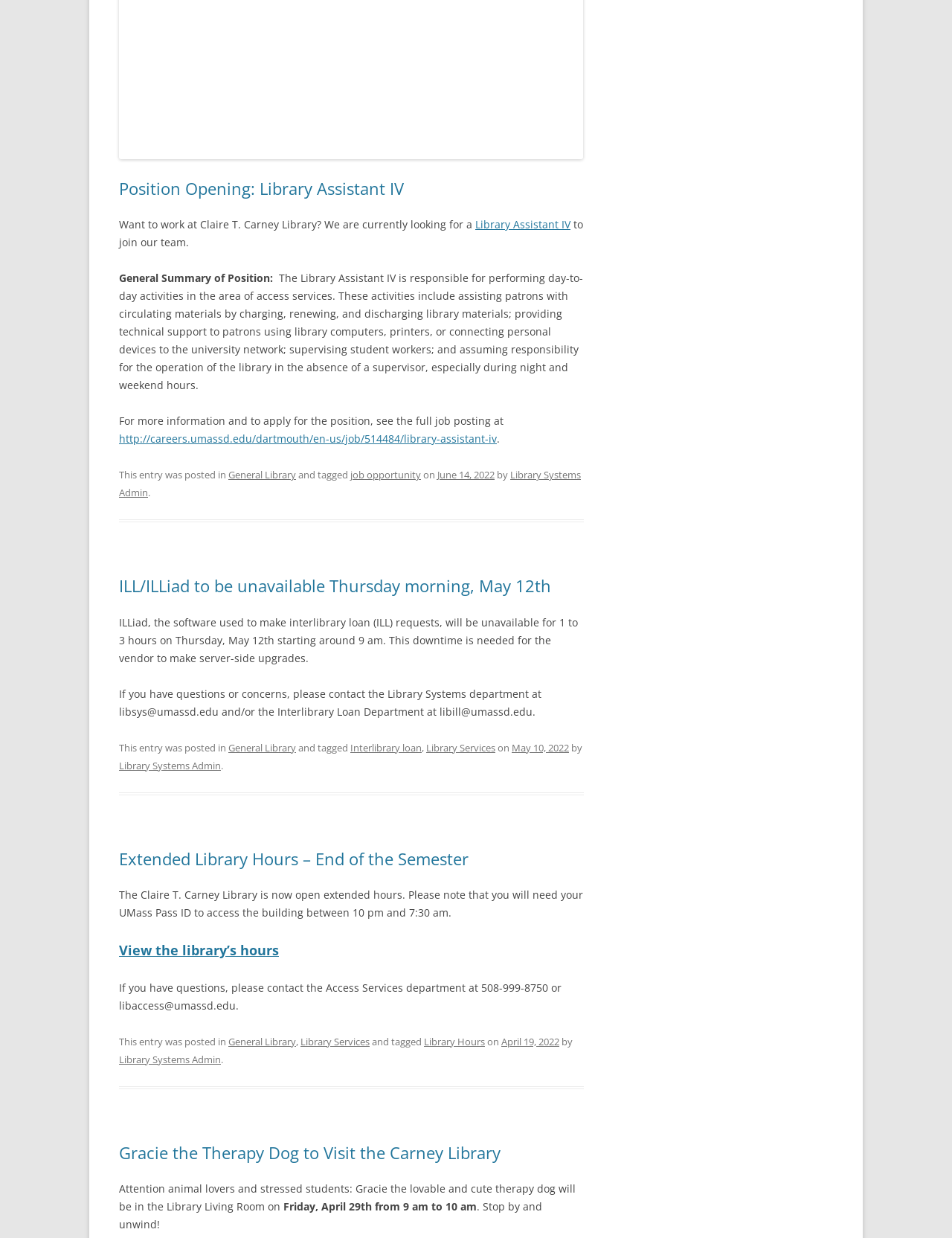Please identify the bounding box coordinates of the area that needs to be clicked to follow this instruction: "Read more about the job posting".

[0.125, 0.349, 0.522, 0.36]